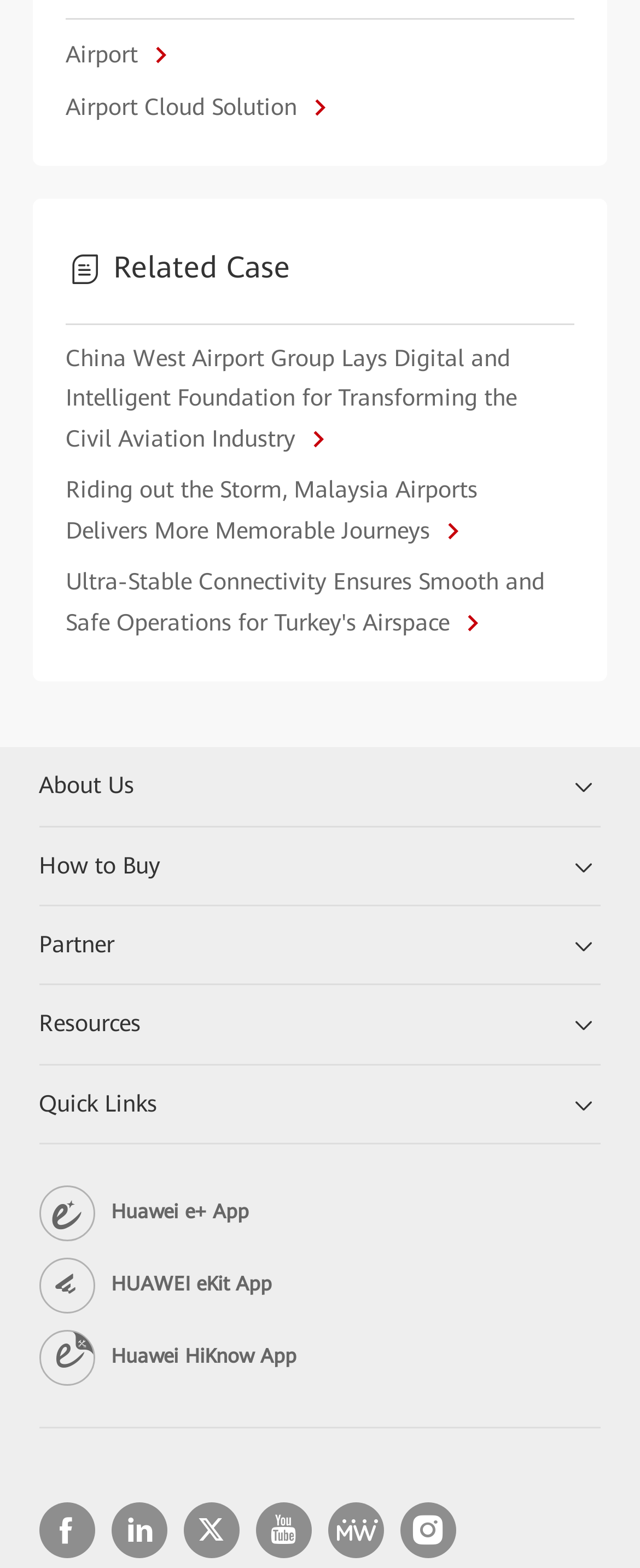Please examine the image and provide a detailed answer to the question: What is the name of the app with the icon ''?

The link with the icon '' has the OCR text 'Huawei e+ App'.